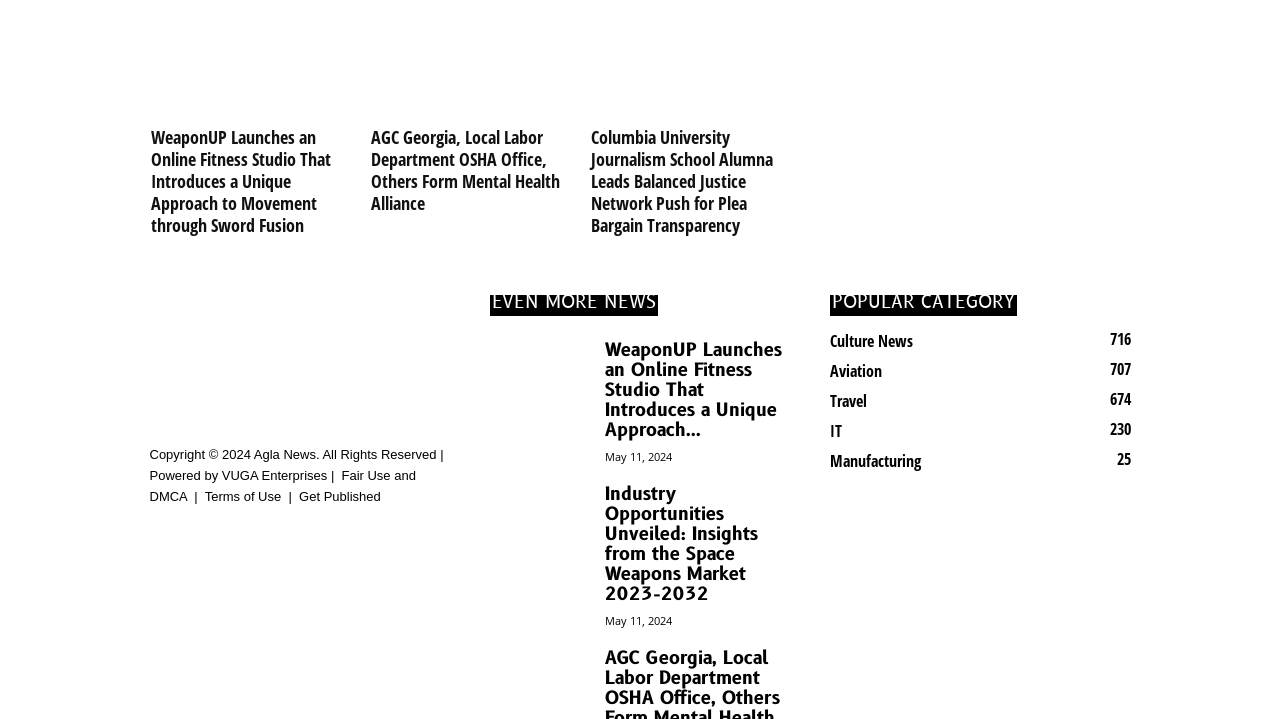What type of content is categorized under 'Culture News 716'?
Please answer the question with a single word or phrase, referencing the image.

Culture news